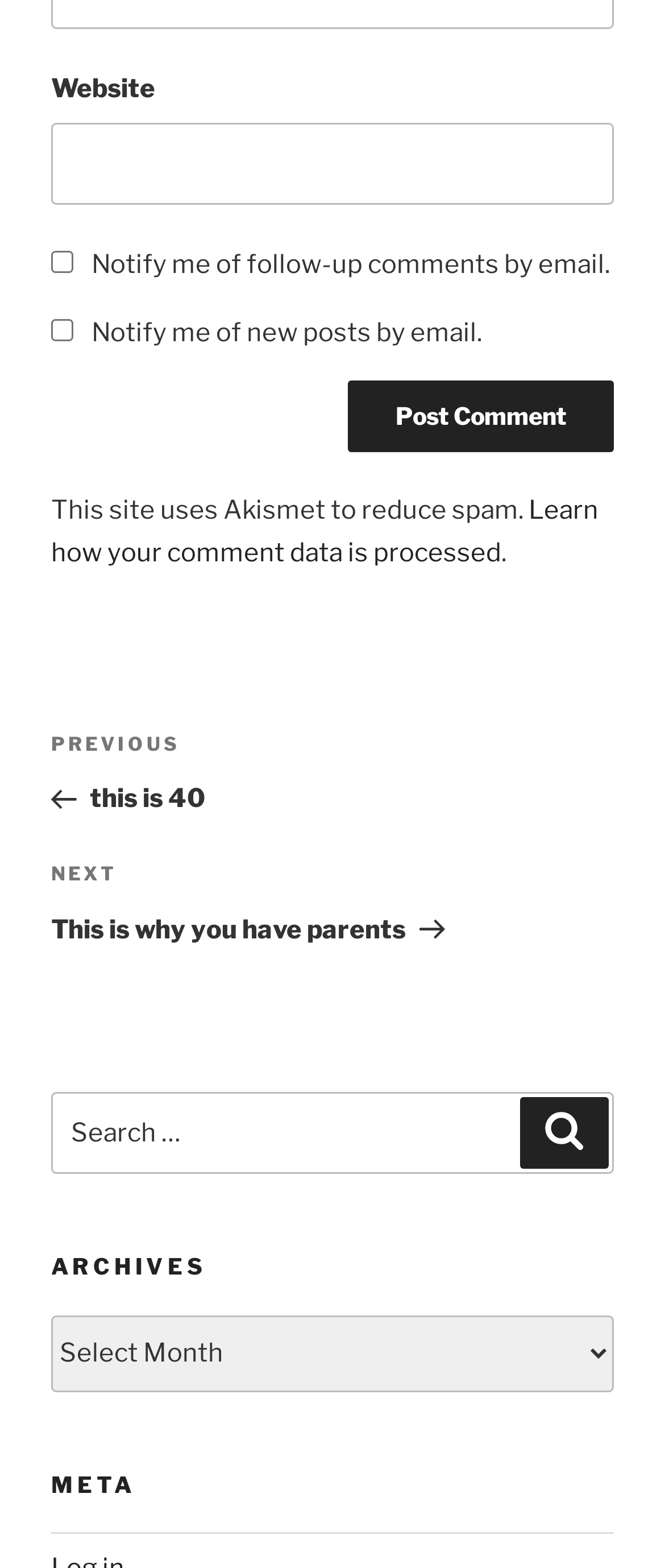Given the description "Previous PostPrevious this is 40", provide the bounding box coordinates of the corresponding UI element.

[0.077, 0.464, 0.923, 0.519]